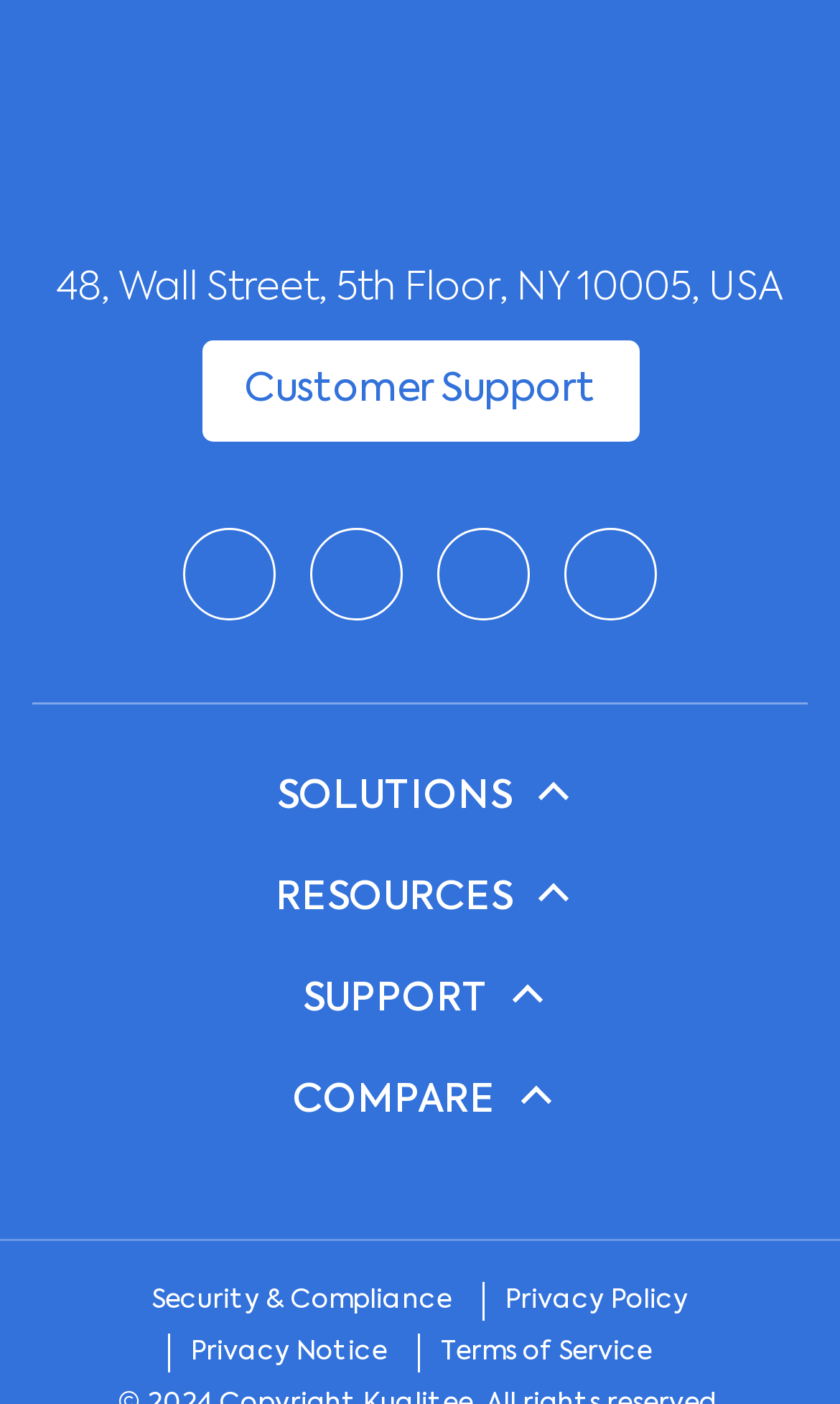Locate the bounding box coordinates of the clickable region necessary to complete the following instruction: "Learn about security and compliance". Provide the coordinates in the format of four float numbers between 0 and 1, i.e., [left, top, right, bottom].

[0.181, 0.912, 0.537, 0.94]